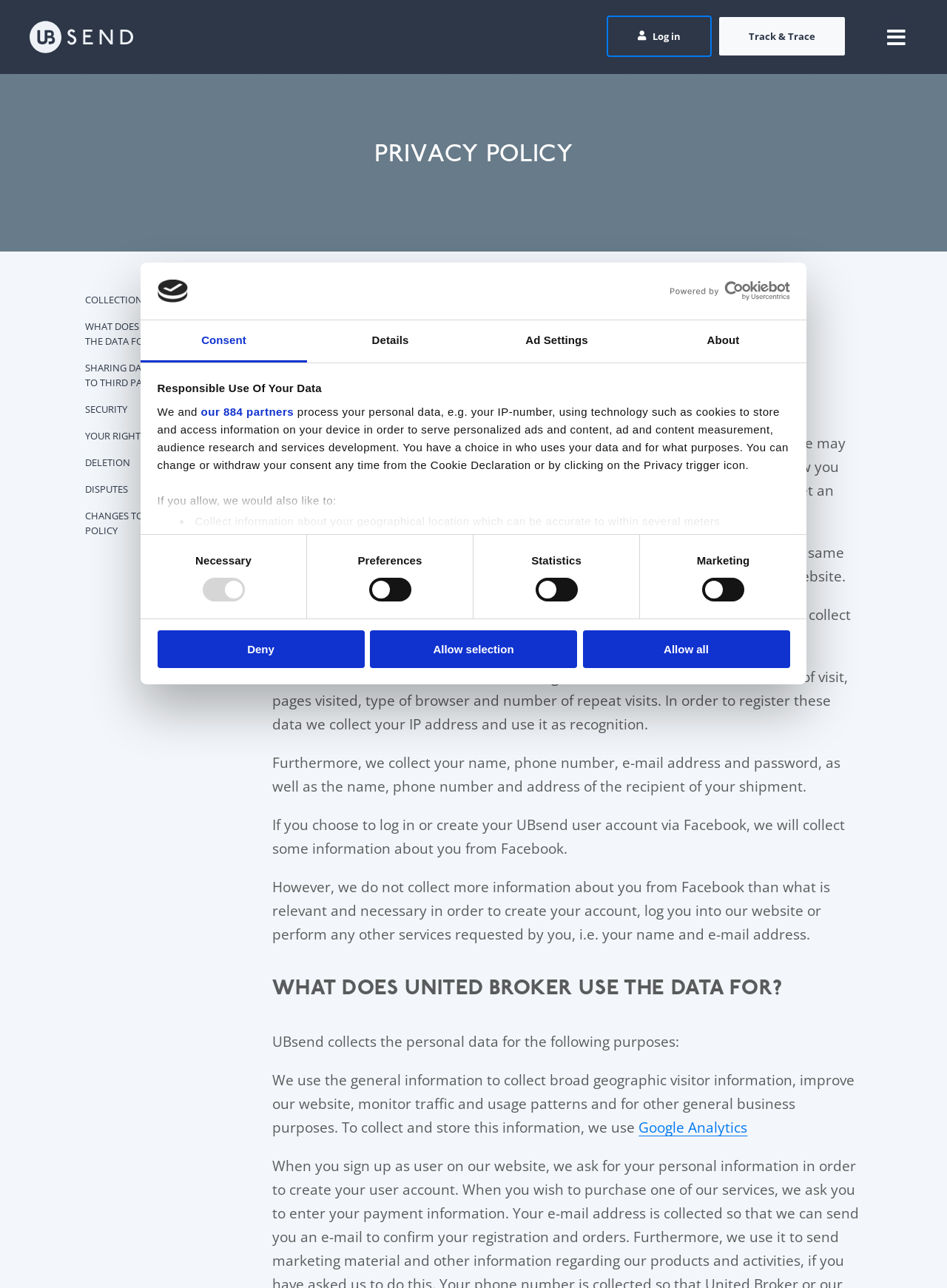What type of data is collected from all visitors of the website?
Provide an in-depth and detailed answer to the question.

The answer can be found in the paragraph that starts with 'From all visitors of our website, we collect general information such as...' It lists the types of data collected from all visitors, including duration of visit, pages visited, type of browser, and number of repeat visits.